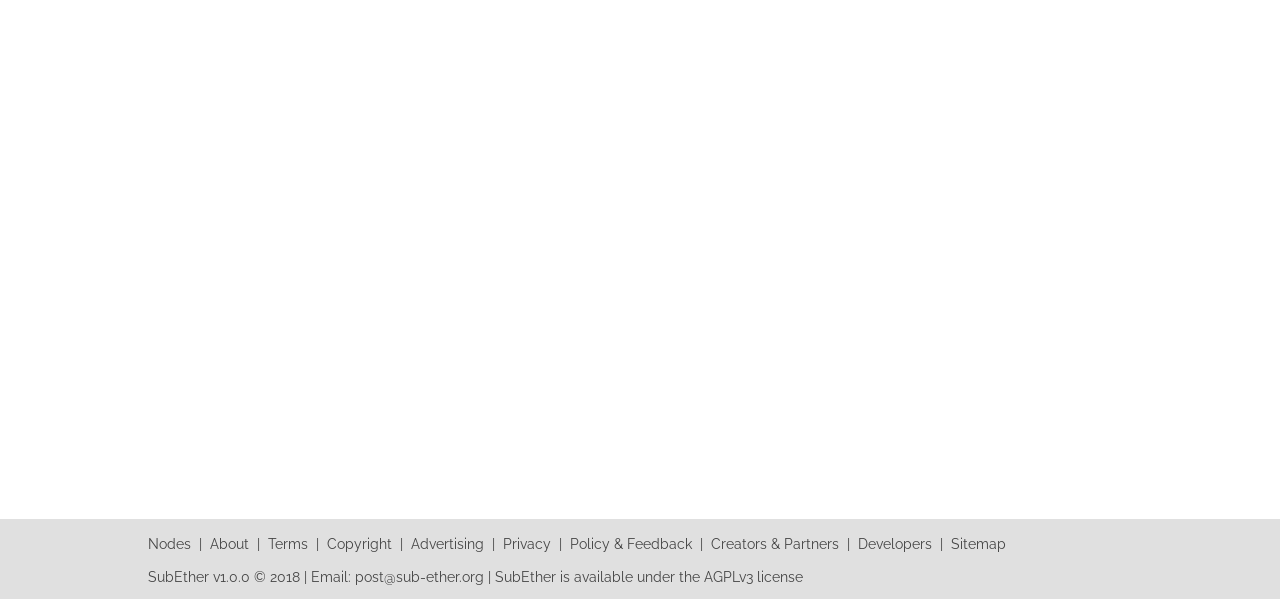Locate the UI element described by Envelope and provide its bounding box coordinates. Use the format (top-left x, top-left y, bottom-right x, bottom-right y) with all values as floating point numbers between 0 and 1.

None